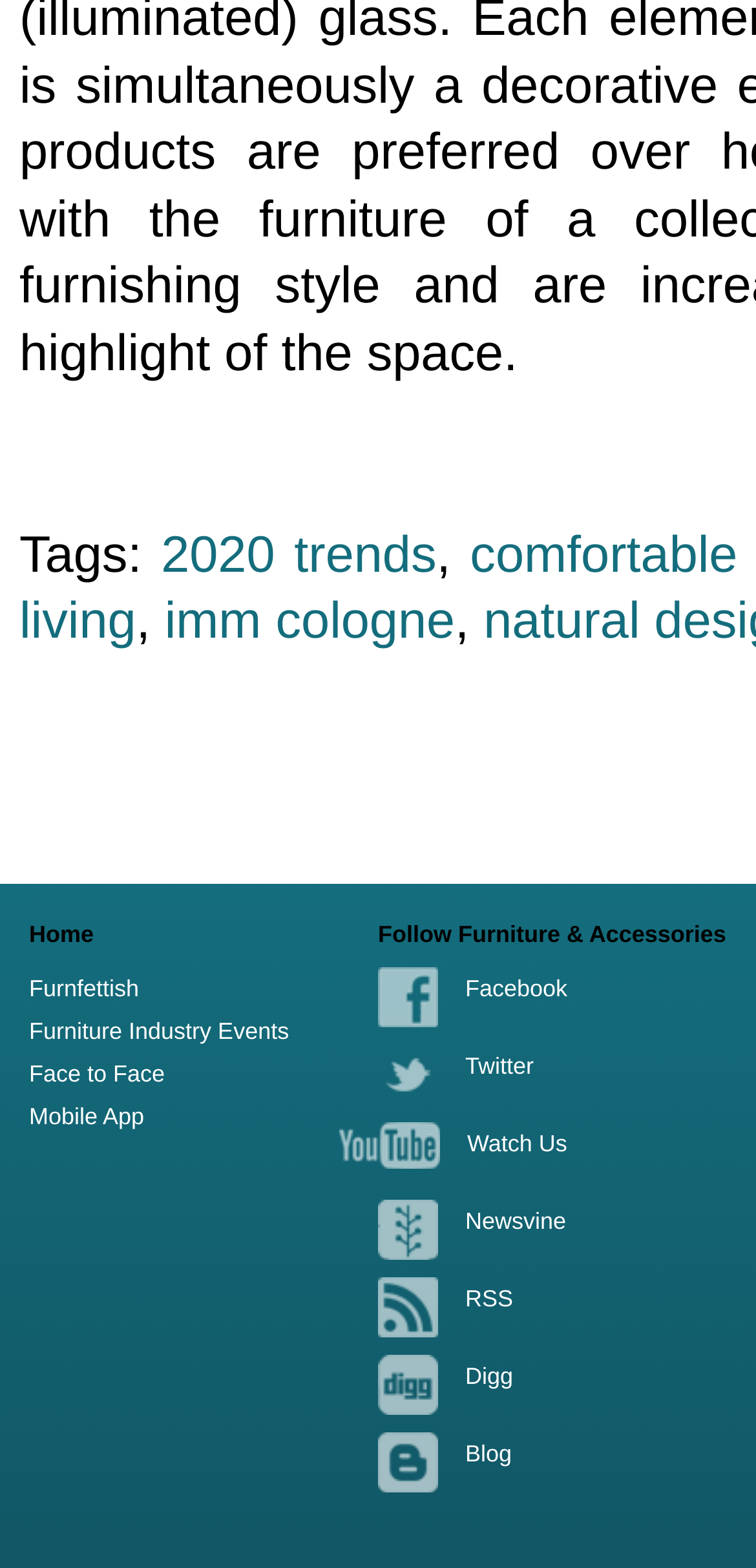Indicate the bounding box coordinates of the clickable region to achieve the following instruction: "Check Facebook."

[0.615, 0.621, 0.751, 0.639]